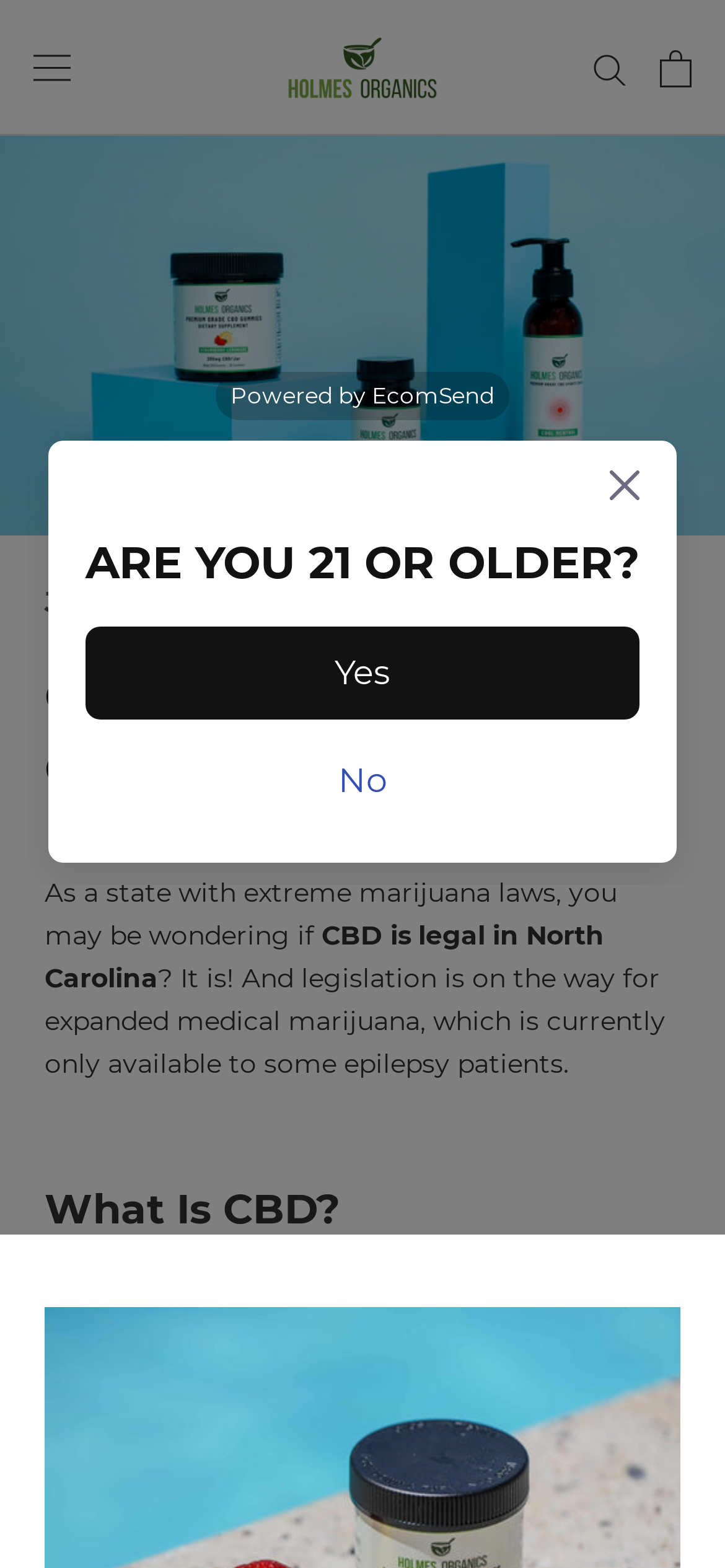What is the age requirement to access the website? Based on the screenshot, please respond with a single word or phrase.

21 or older